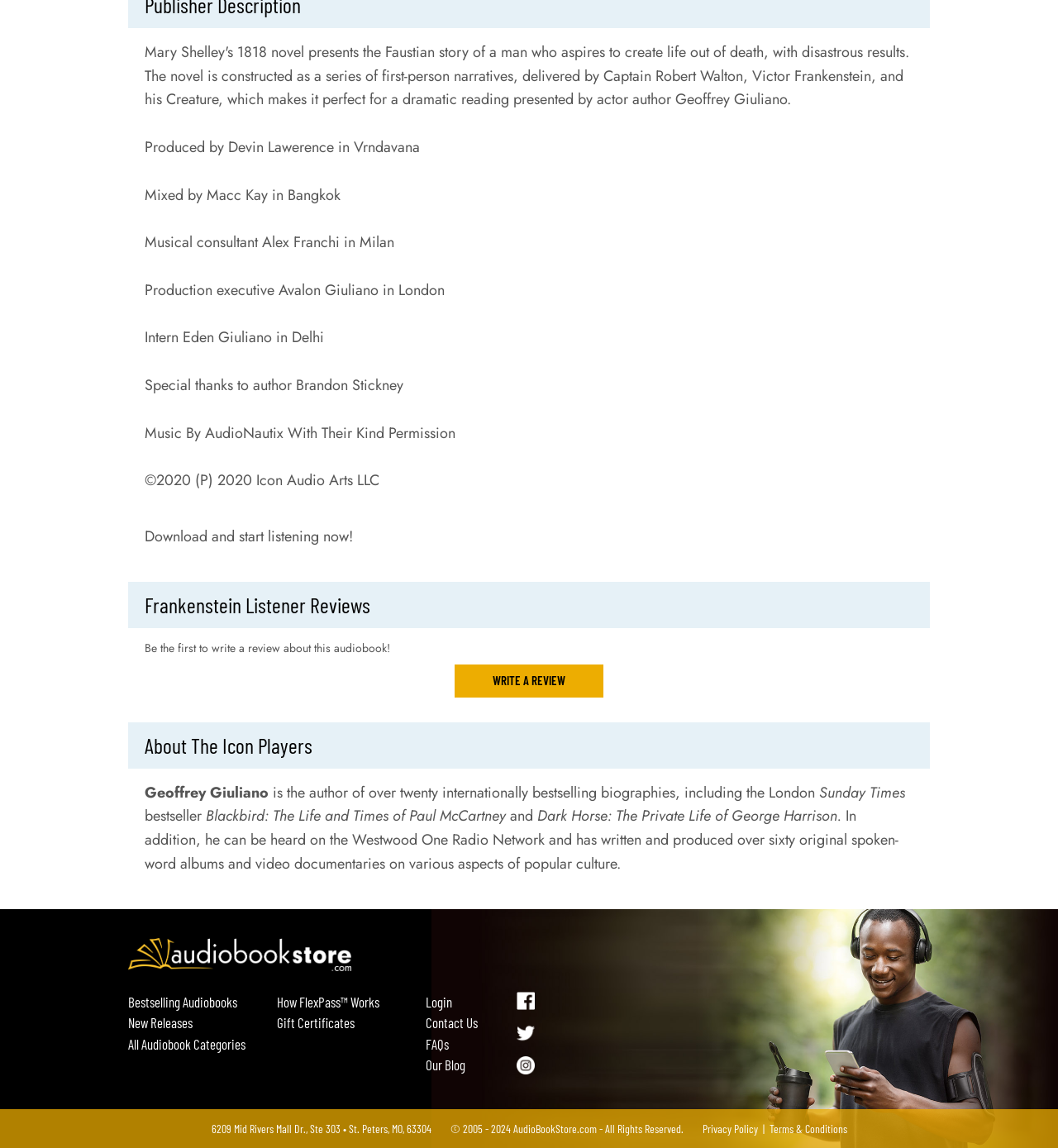Kindly respond to the following question with a single word or a brief phrase: 
How can I write a review about this audiobook?

Click 'WRITE A REVIEW'